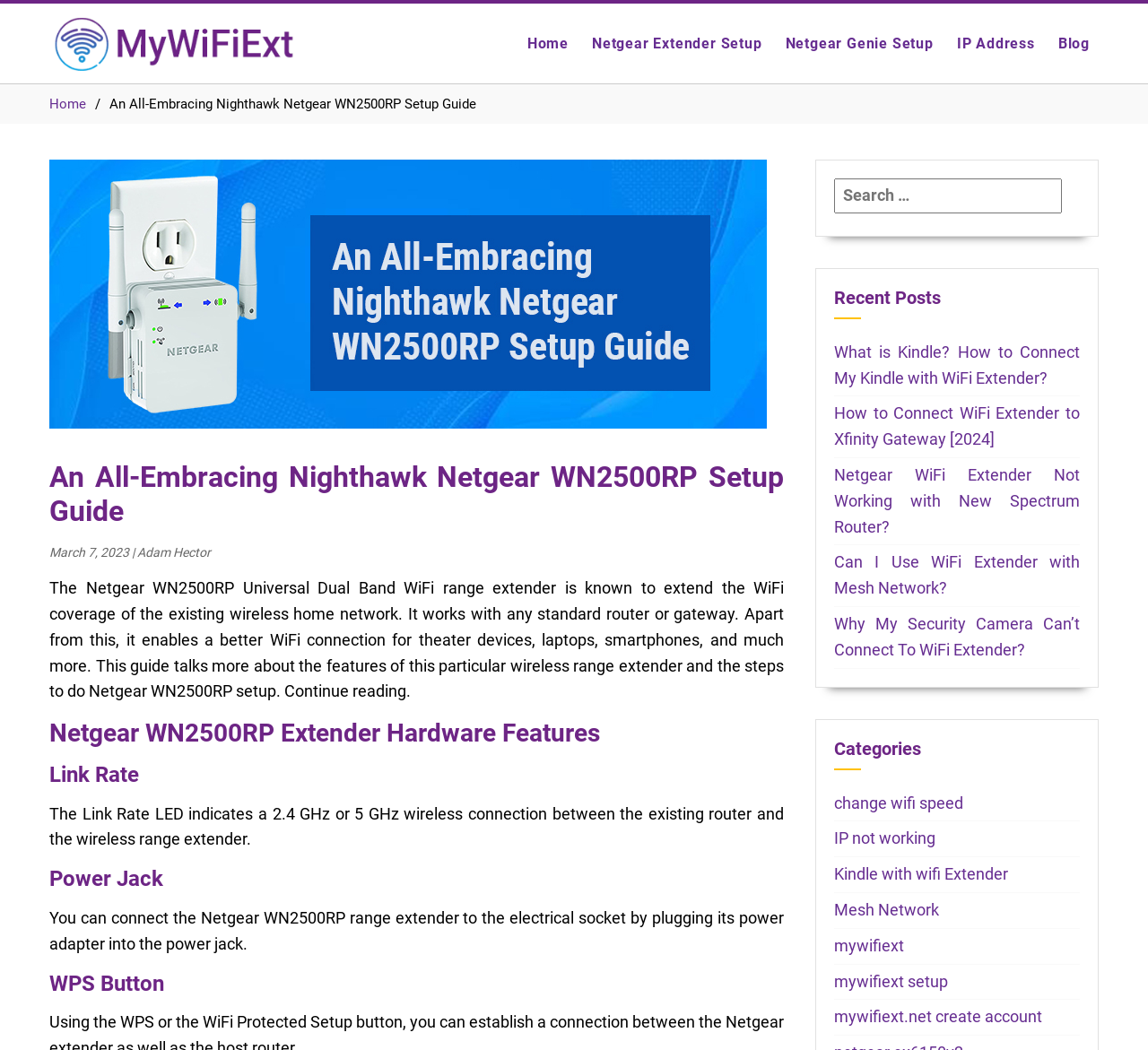Please identify the coordinates of the bounding box that should be clicked to fulfill this instruction: "Click on the 'mywifiext' link".

[0.043, 0.031, 0.26, 0.049]